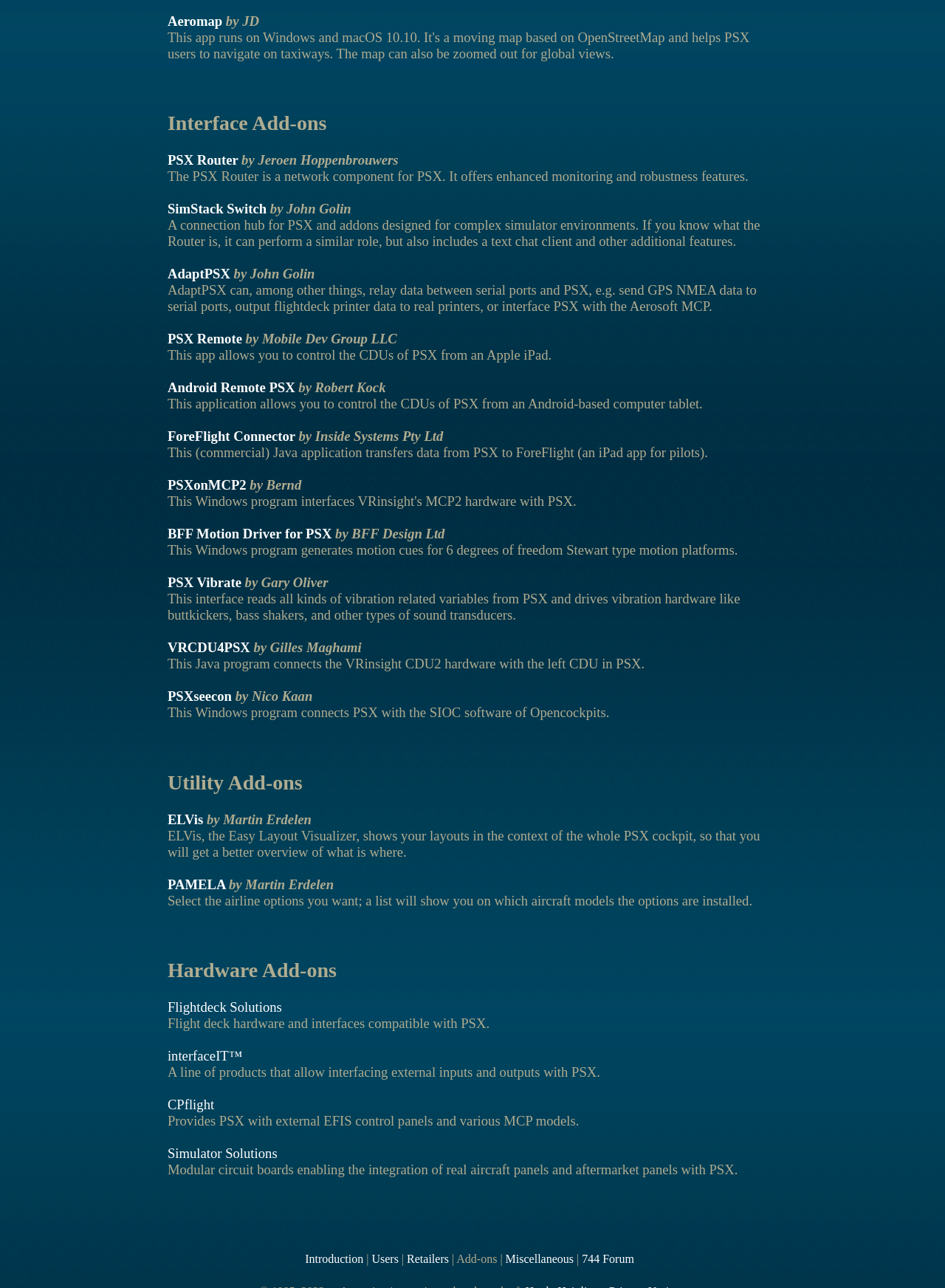How many categories of add-ons are listed on the webpage?
From the screenshot, provide a brief answer in one word or phrase.

3